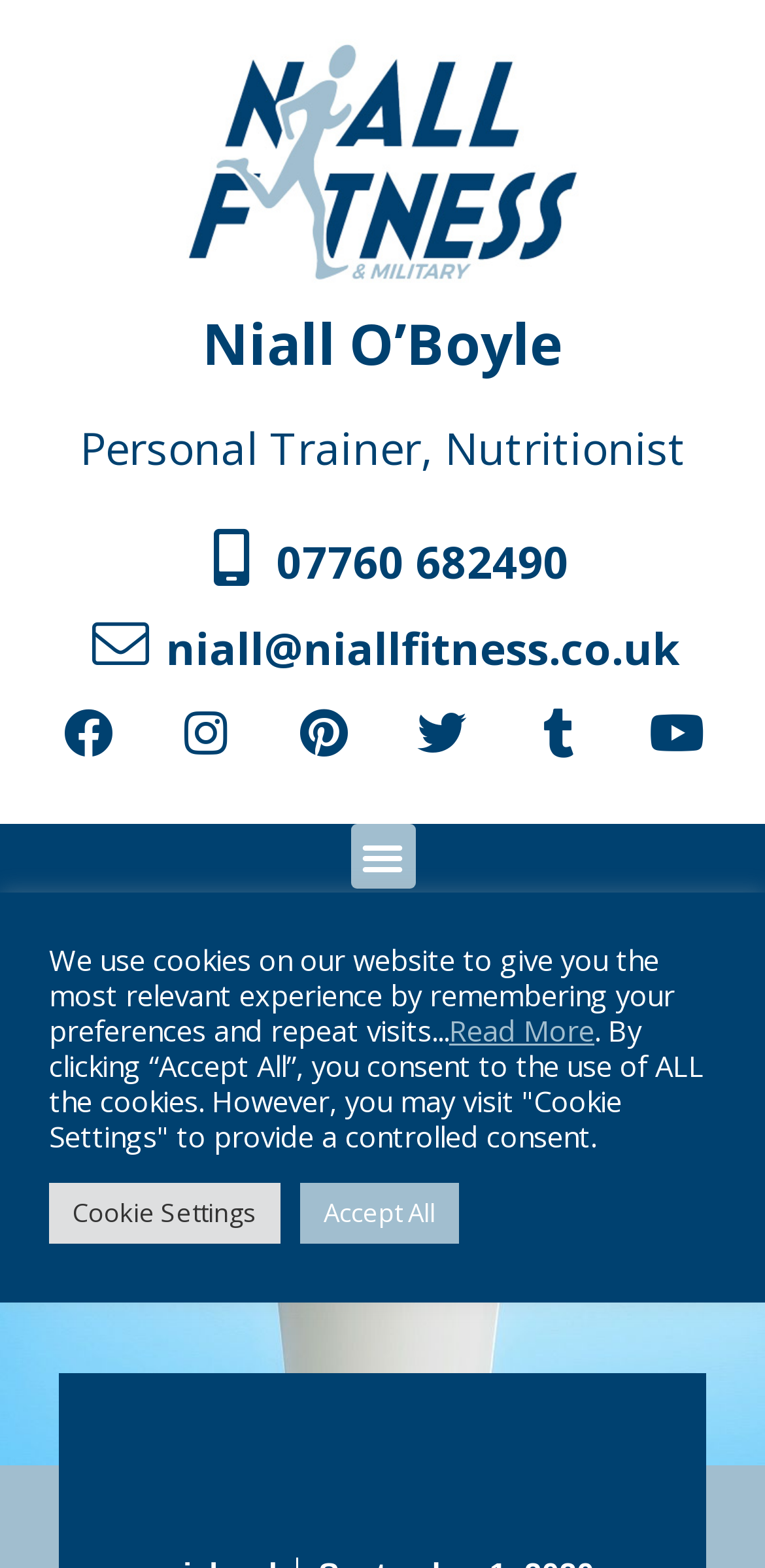Specify the bounding box coordinates of the element's region that should be clicked to achieve the following instruction: "open Facebook page". The bounding box coordinates consist of four float numbers between 0 and 1, in the format [left, top, right, bottom].

[0.051, 0.438, 0.179, 0.501]